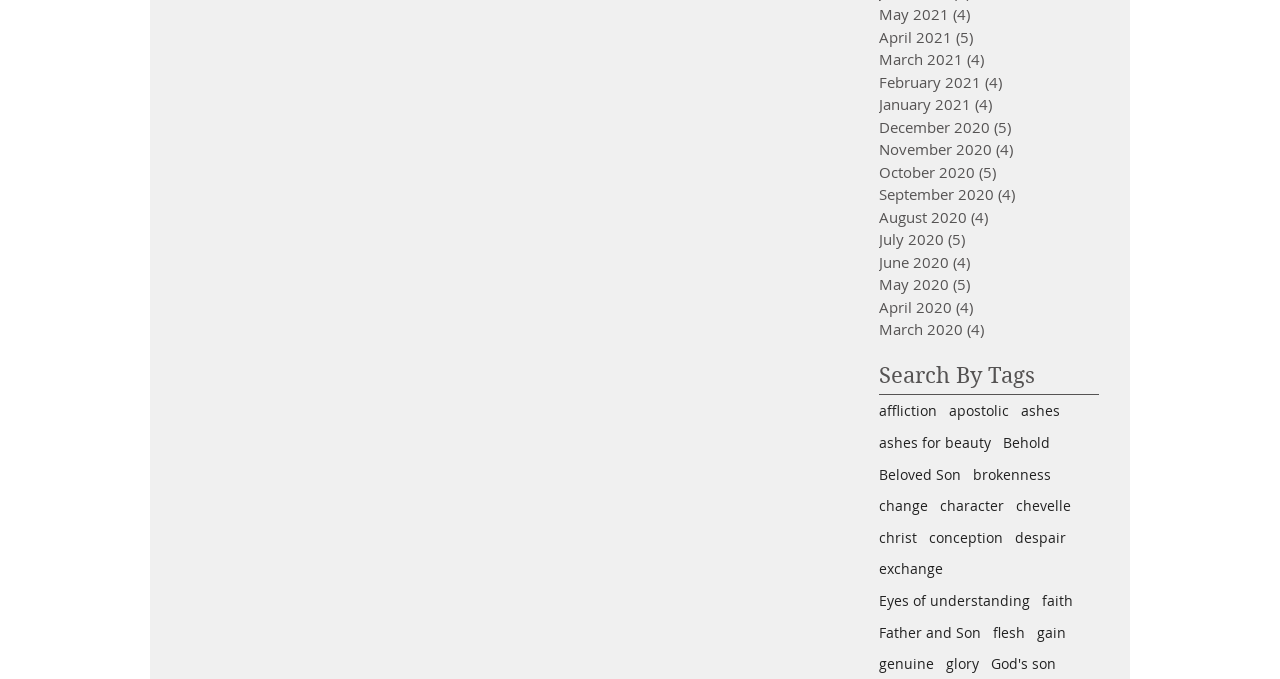Find the bounding box coordinates for the HTML element specified by: "conception".

[0.726, 0.777, 0.784, 0.806]